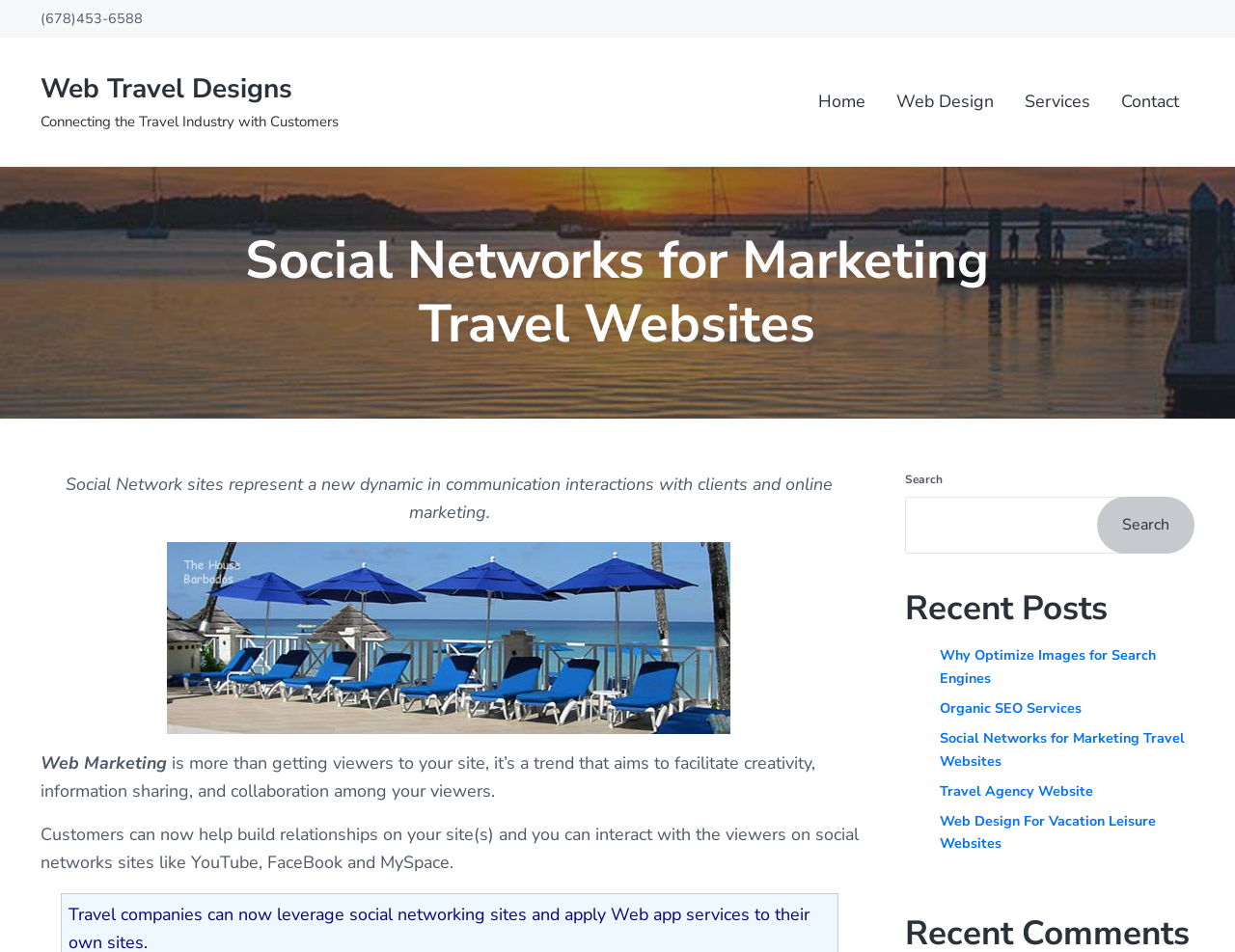Find the bounding box coordinates of the element I should click to carry out the following instruction: "Search for something".

[0.733, 0.522, 0.917, 0.581]